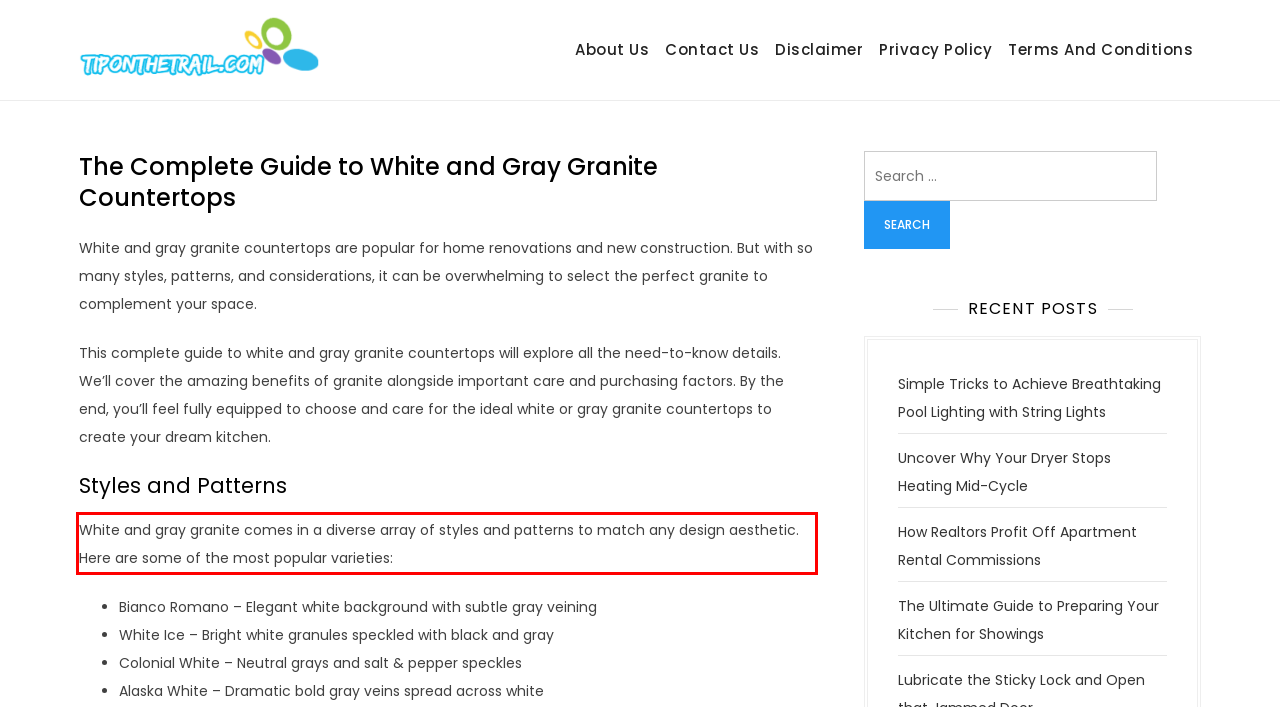Given a screenshot of a webpage, identify the red bounding box and perform OCR to recognize the text within that box.

White and gray granite comes in a diverse array of styles and patterns to match any design aesthetic. Here are some of the most popular varieties: